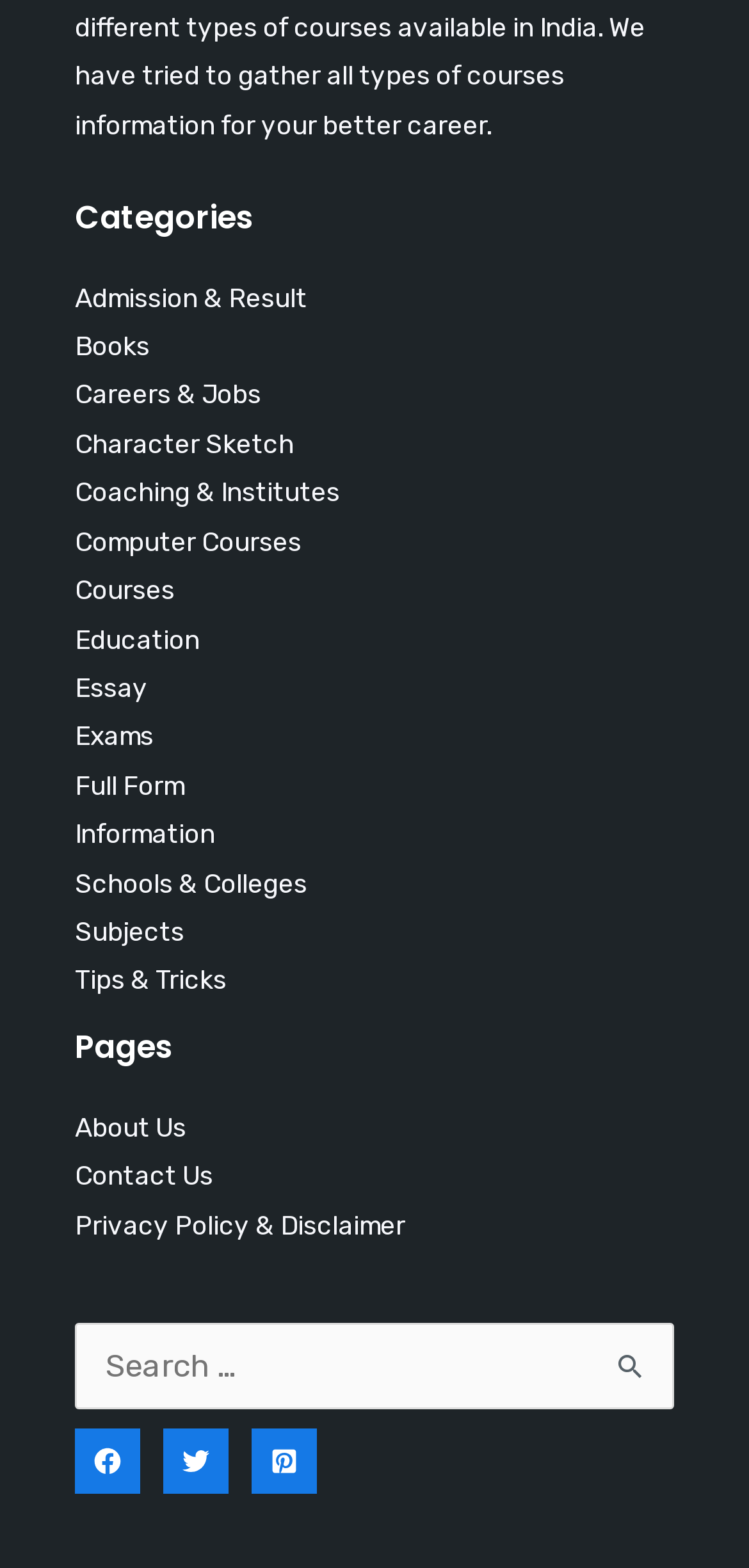Provide the bounding box coordinates of the UI element that matches the description: "aria-label="Twitter"".

[0.218, 0.911, 0.305, 0.953]